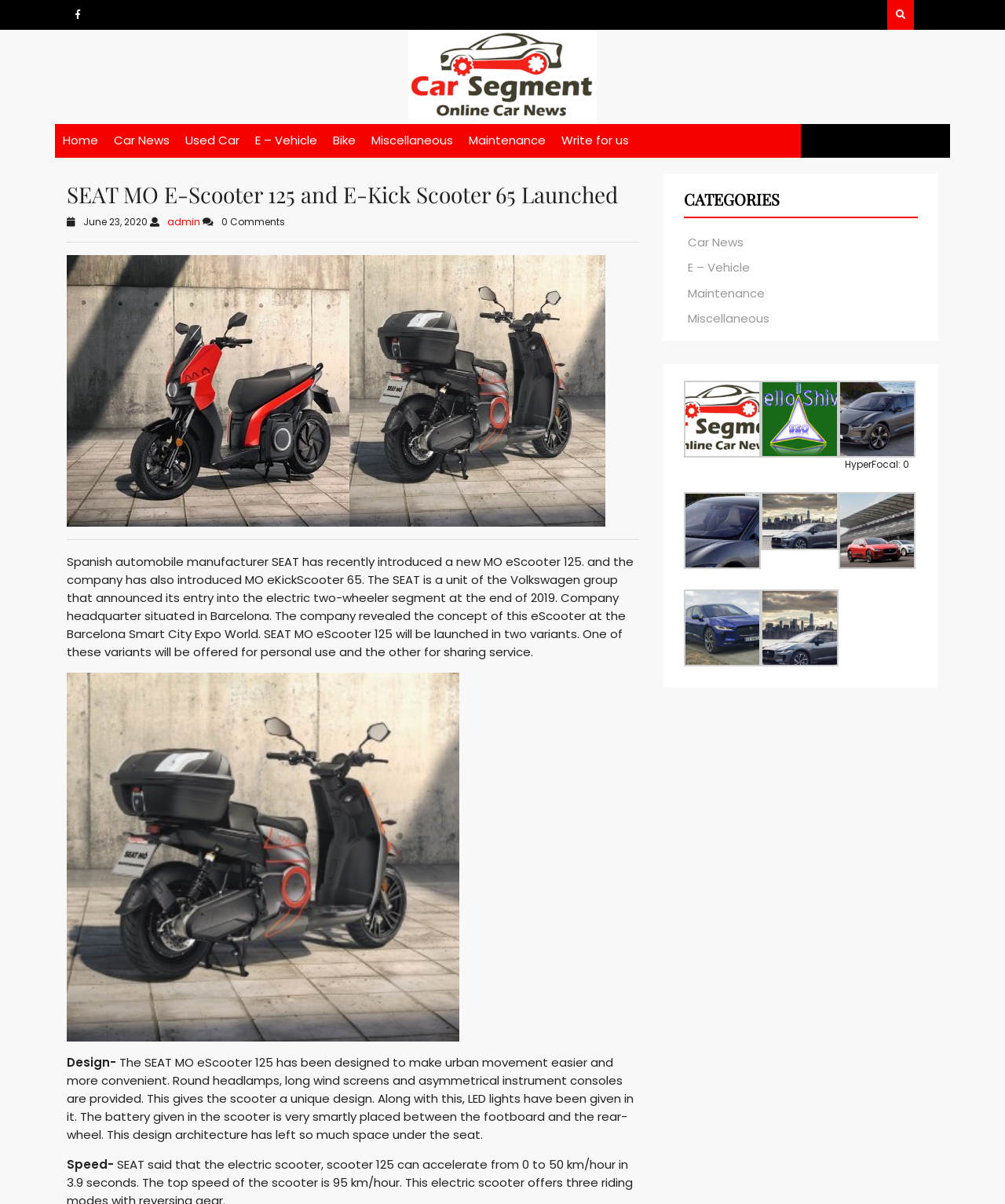Identify the bounding box for the UI element that is described as follows: "admin".

[0.166, 0.179, 0.199, 0.19]